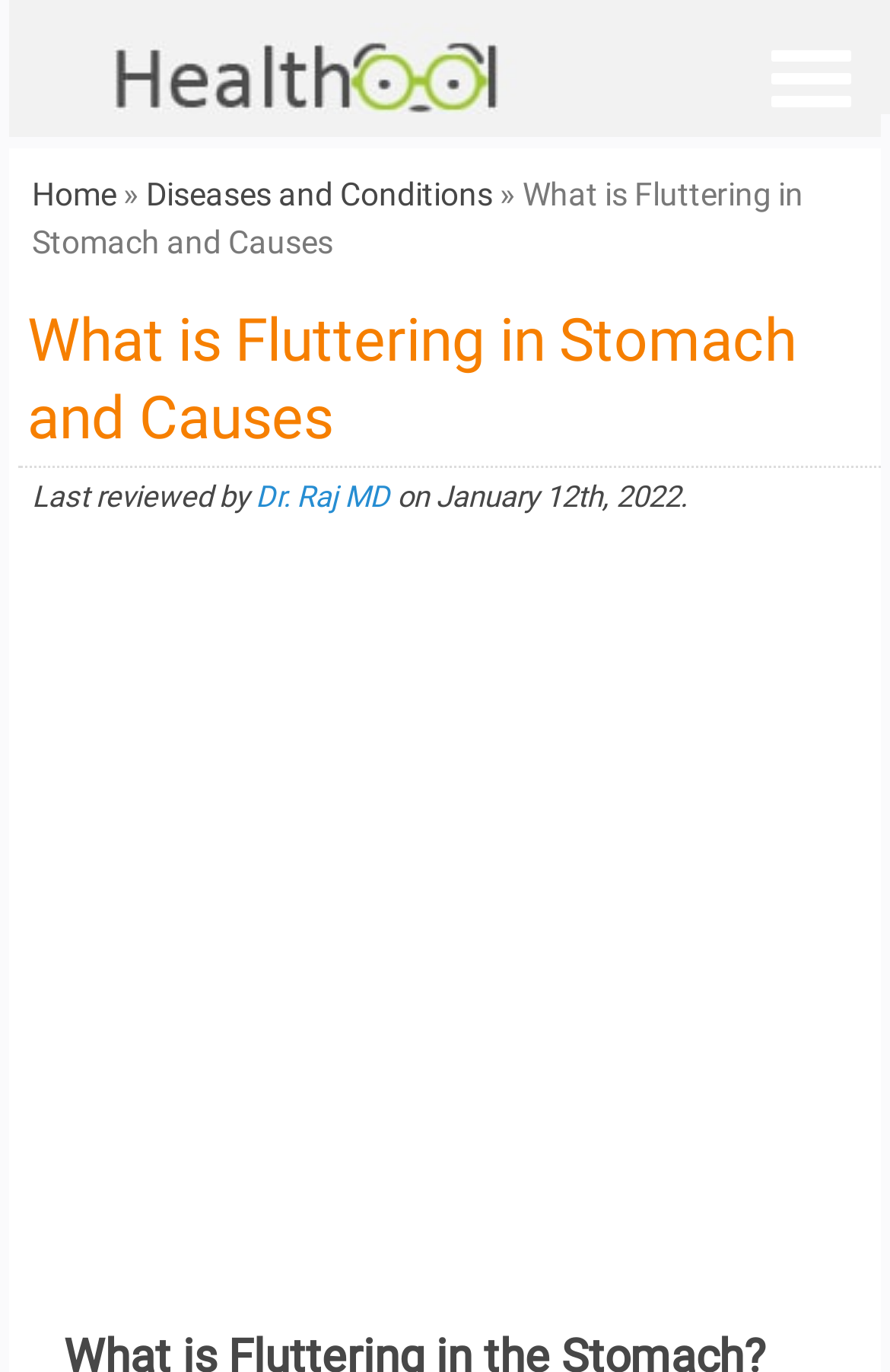Respond with a single word or phrase to the following question: How many navigation links are at the top?

3